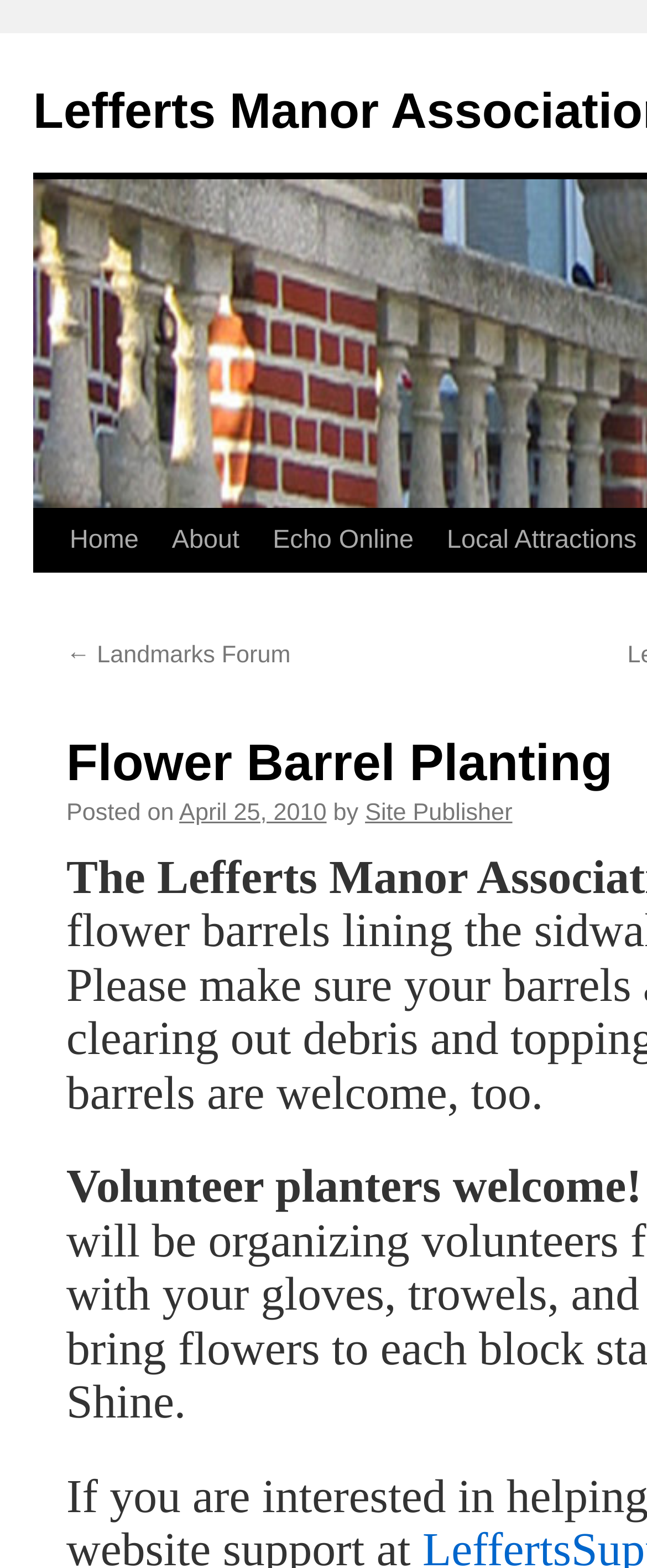Provide a one-word or brief phrase answer to the question:
Who published the post?

Site Publisher